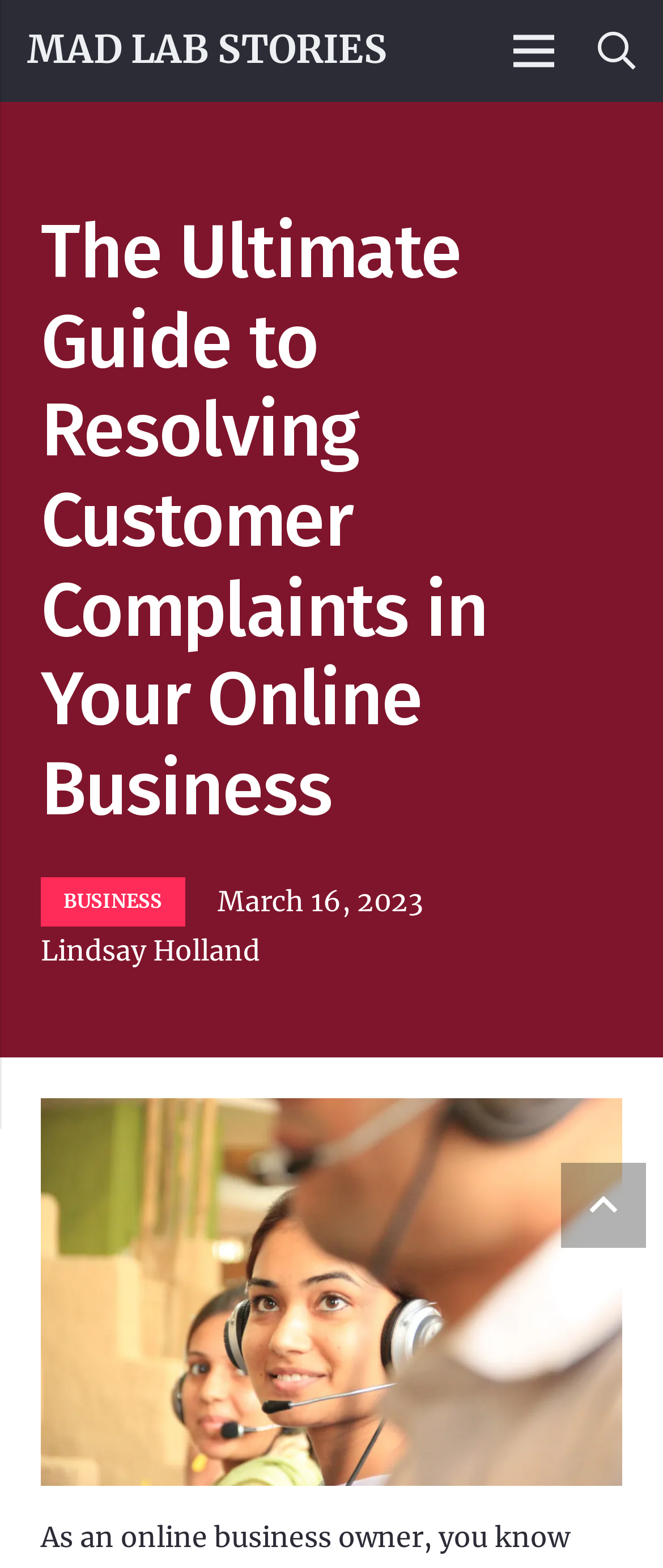What is the purpose of the link at the bottom?
Examine the image and give a concise answer in one word or a short phrase.

Back to top